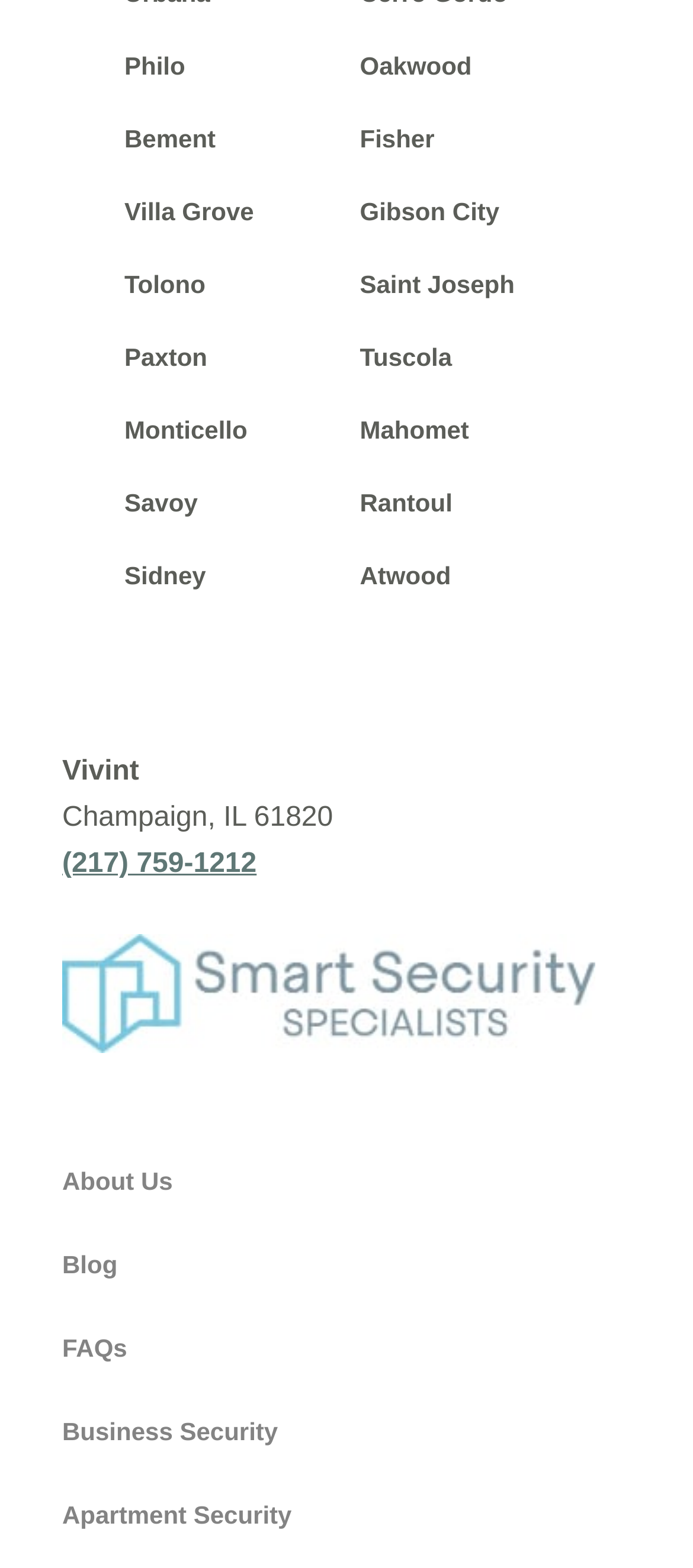What is the phone number listed on the webpage?
Look at the screenshot and respond with one word or a short phrase.

(217) 759-1212